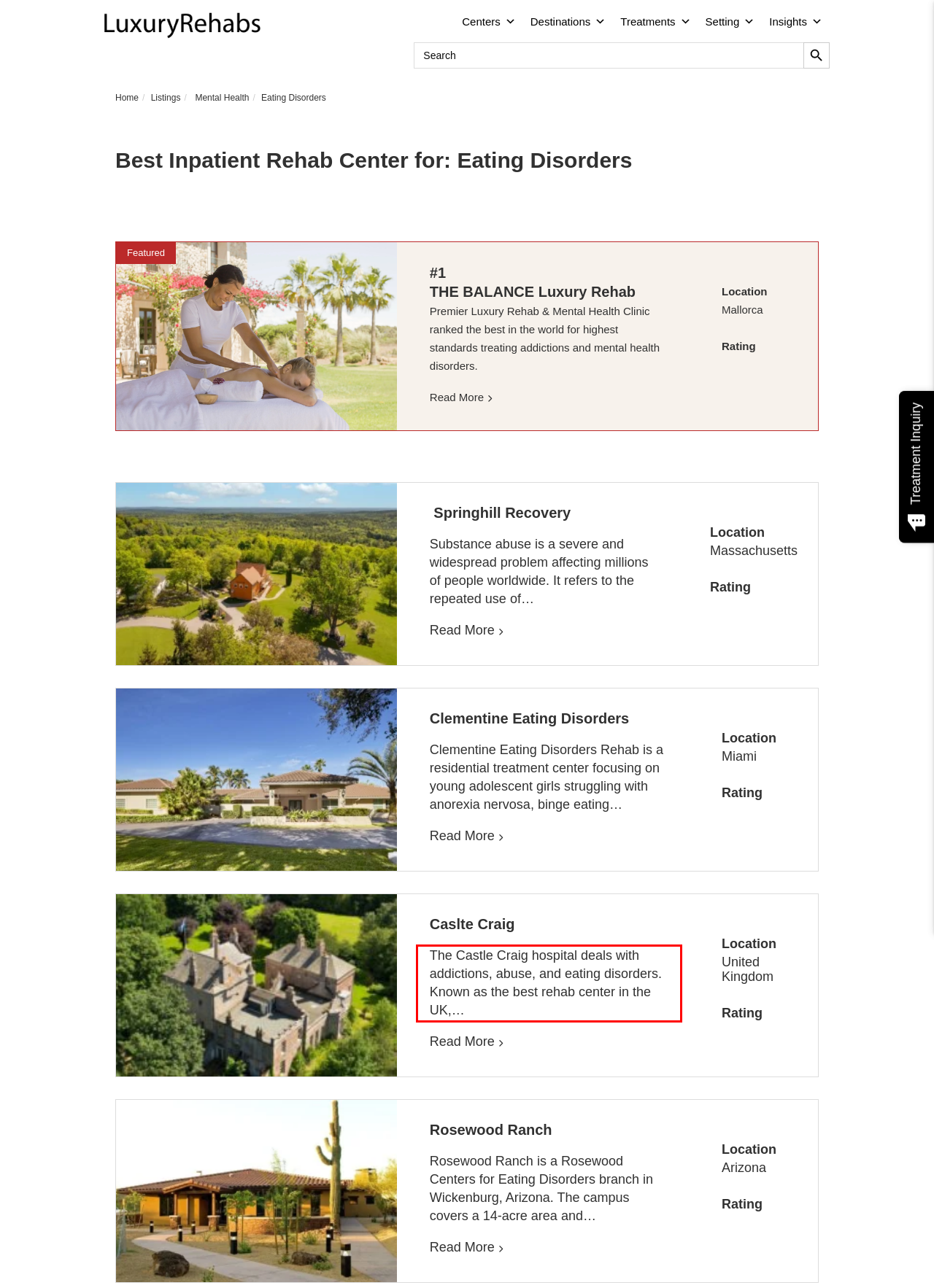Perform OCR on the text inside the red-bordered box in the provided screenshot and output the content.

The Castle Craig hospital deals with addictions, abuse, and eating disorders. Known as the best rehab center in the UK,…